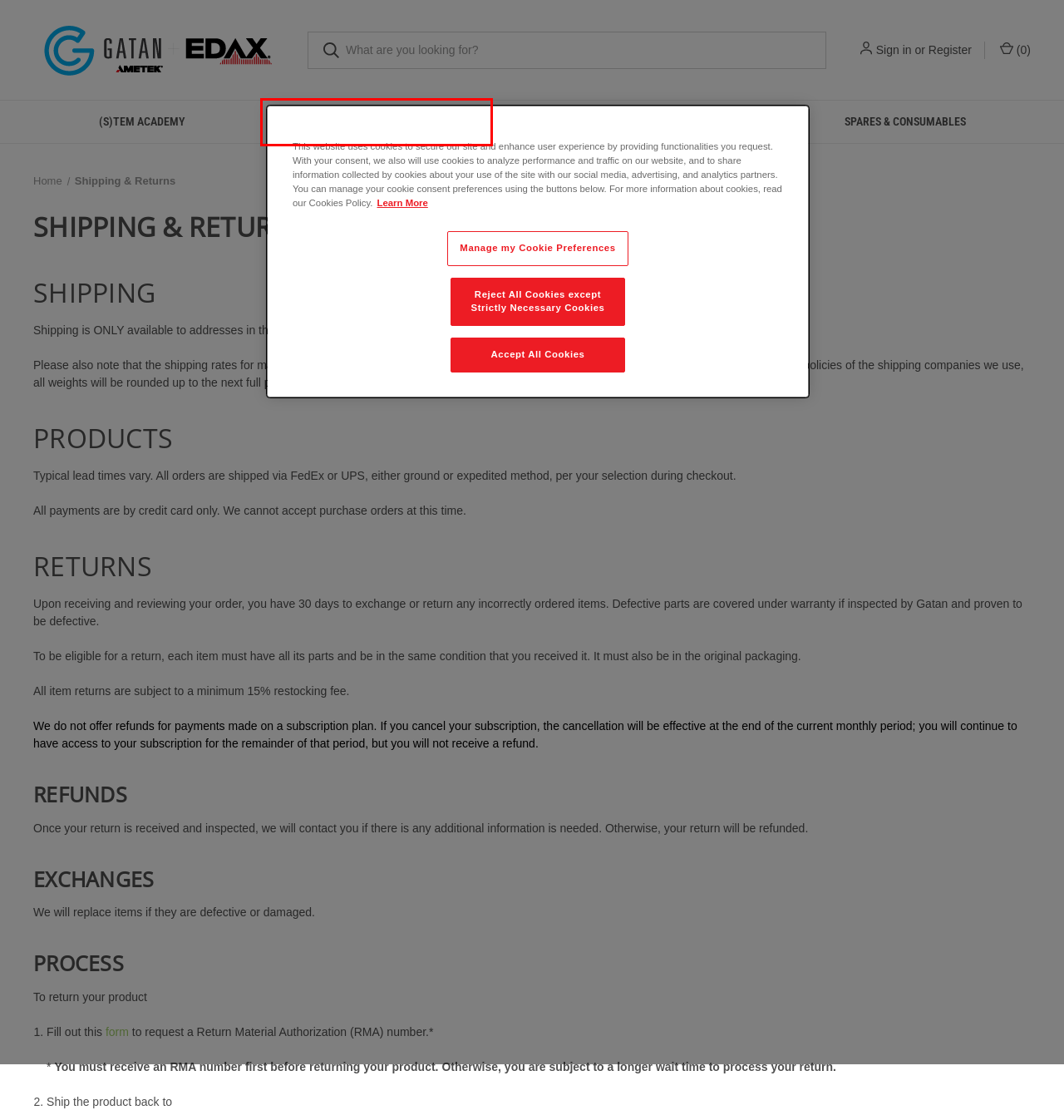Examine the screenshot of a webpage with a red bounding box around a UI element. Select the most accurate webpage description that corresponds to the new page after clicking the highlighted element. Here are the choices:
A. (S)TEM Academy - Gatan, Inc.
B. About Us | Gatan & EDAX
C. Gatan, Inc. Brands
D. Contact Us | Gatan & EDAX
E. Trainings | Gatan & EDAX
F. AMETEK Electron Microscopy | Gatan & EDAX
G. Specimen Preparation - Gatan, Inc.
H. Spares & Consumables - Page 1 - Gatan, Inc.

E